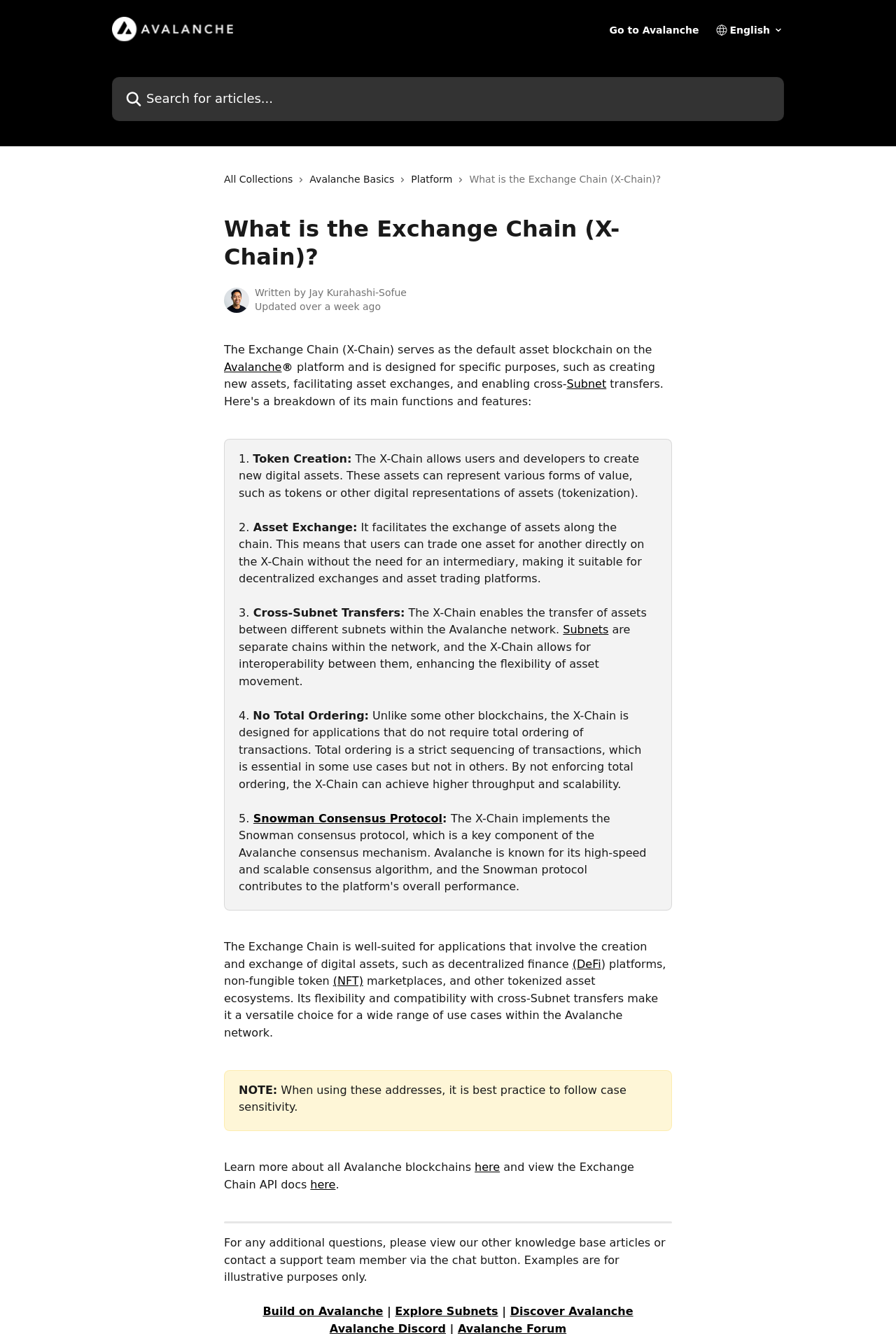Identify the bounding box coordinates necessary to click and complete the given instruction: "Click on '1. Psychiatrists identify patients with opioid dependence'".

None